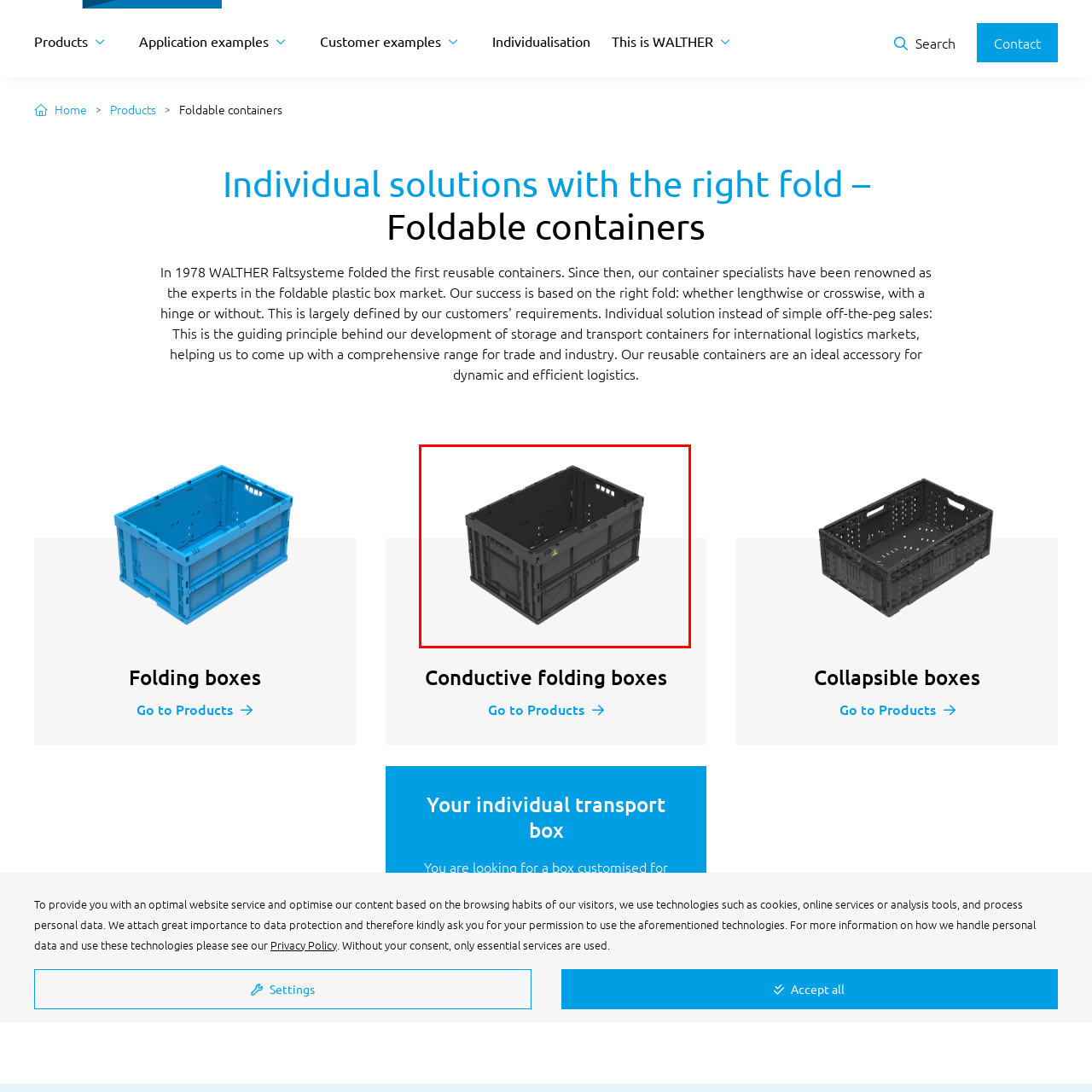Inspect the image outlined by the red box and answer the question using a single word or phrase:
What is the benefit of the box's sleek aesthetic?

Practical features